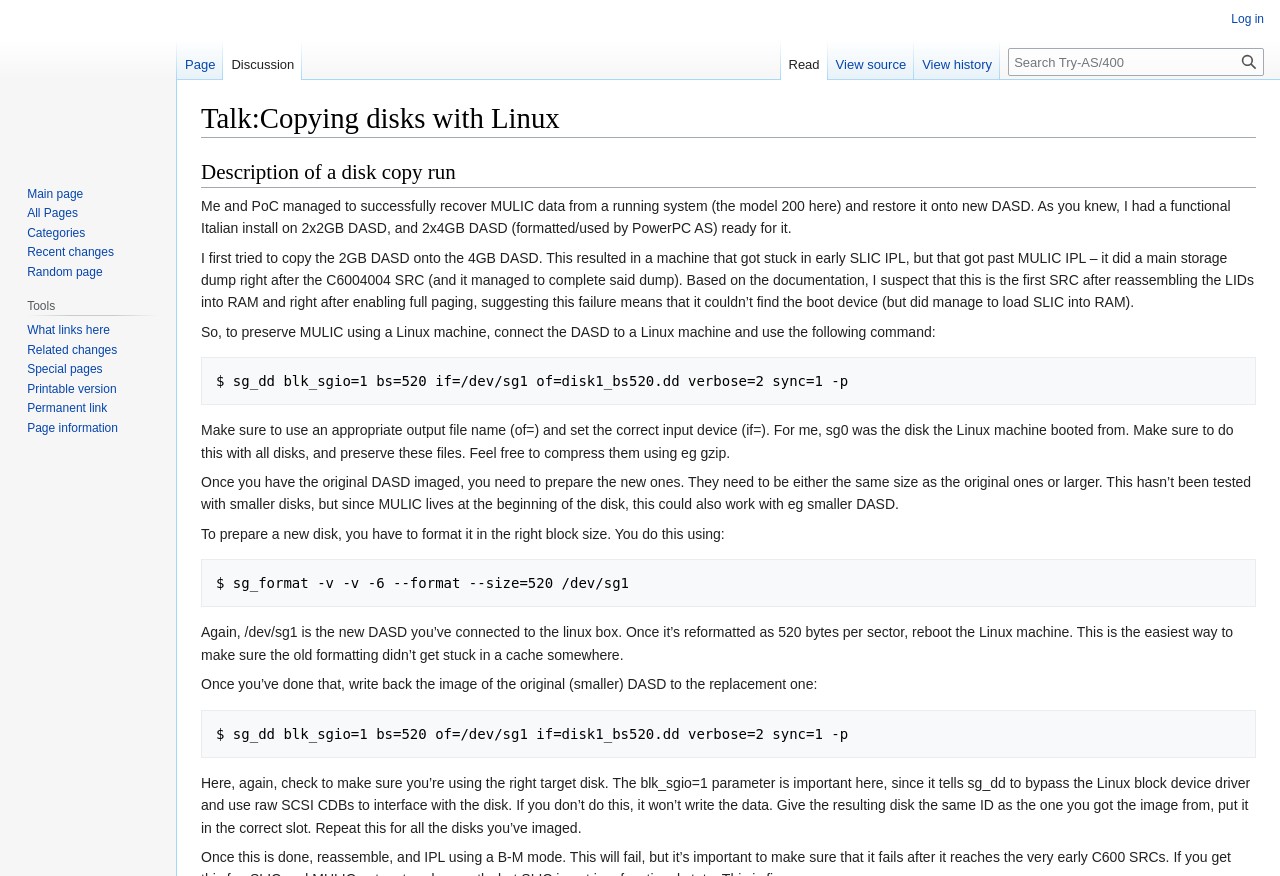Construct a thorough caption encompassing all aspects of the webpage.

This webpage is a discussion forum titled "Talk:Copying disks with Linux - Try-AS/400". At the top, there is a heading with the title of the page, followed by two links to "Jump to navigation" and "Jump to search". Below these links, there is another heading titled "Description of a disk copy run".

The main content of the page consists of several paragraphs of text, which describe the process of copying disks using Linux. The text is divided into sections, each with a specific topic, such as preparing the original disks, formatting new disks, and writing back the image of the original disks to the new ones. The text includes commands and code snippets, which are formatted differently from the rest of the text.

On the top right side of the page, there are several navigation menus, including "Personal tools", "Namespaces", "Views", and "Search". The "Personal tools" menu includes links to "Log in" and other user-related functions. The "Namespaces" menu includes links to "Page" and "Discussion". The "Views" menu includes links to "Read", "View source", and "View history". The "Search" menu includes a search box and buttons to "Search" and "Go".

On the left side of the page, there are more navigation menus, including "Navigation" and "Tools". The "Navigation" menu includes links to the main page, all pages, categories, recent changes, and random page. The "Tools" menu includes links to "What links here", "Related changes", "Special pages", "Printable version", "Permanent link", and "Page information".

At the very top of the page, there is a link to "Visit the main page".